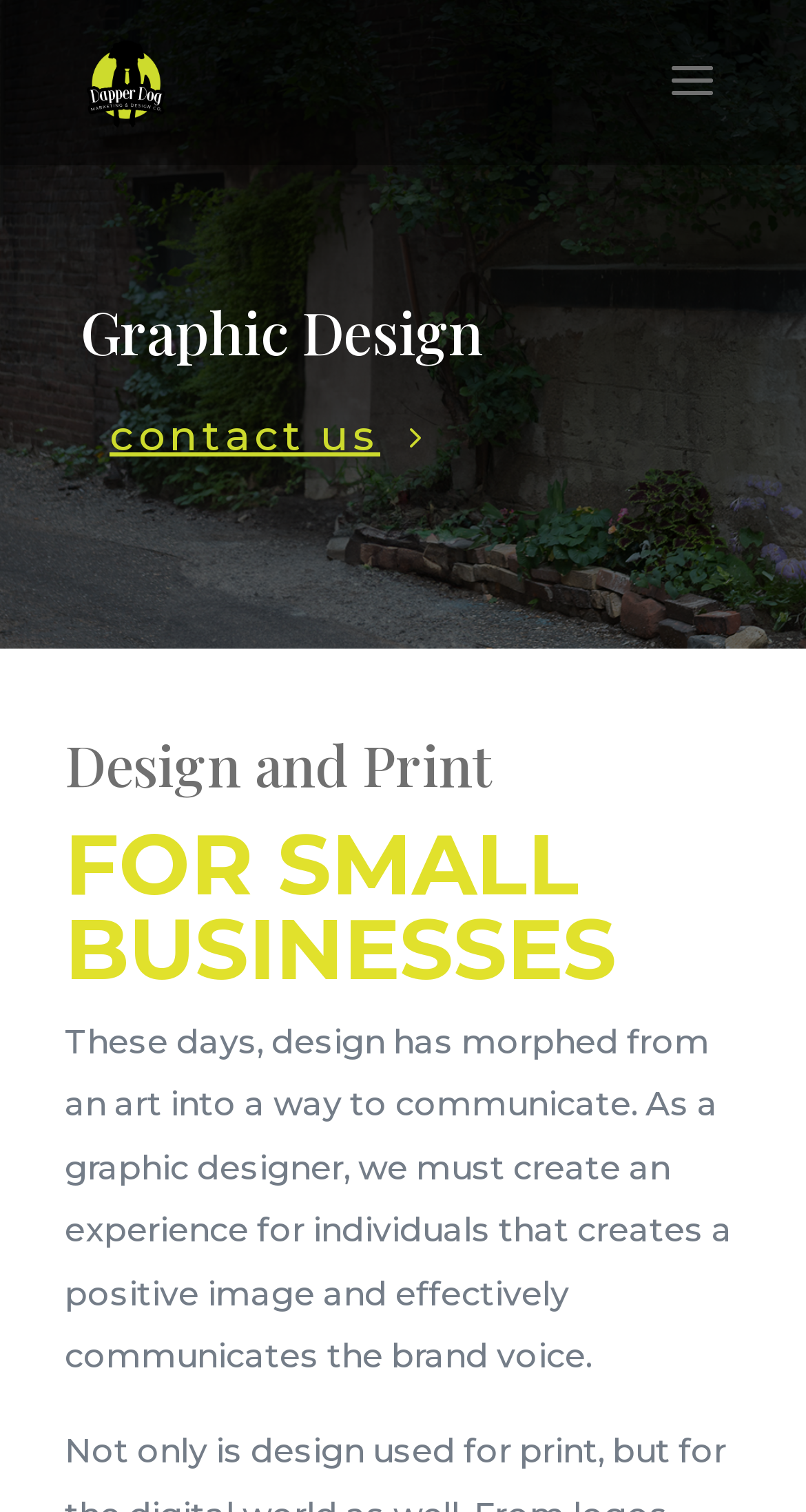What is the purpose of design?
By examining the image, provide a one-word or phrase answer.

To communicate brand voice